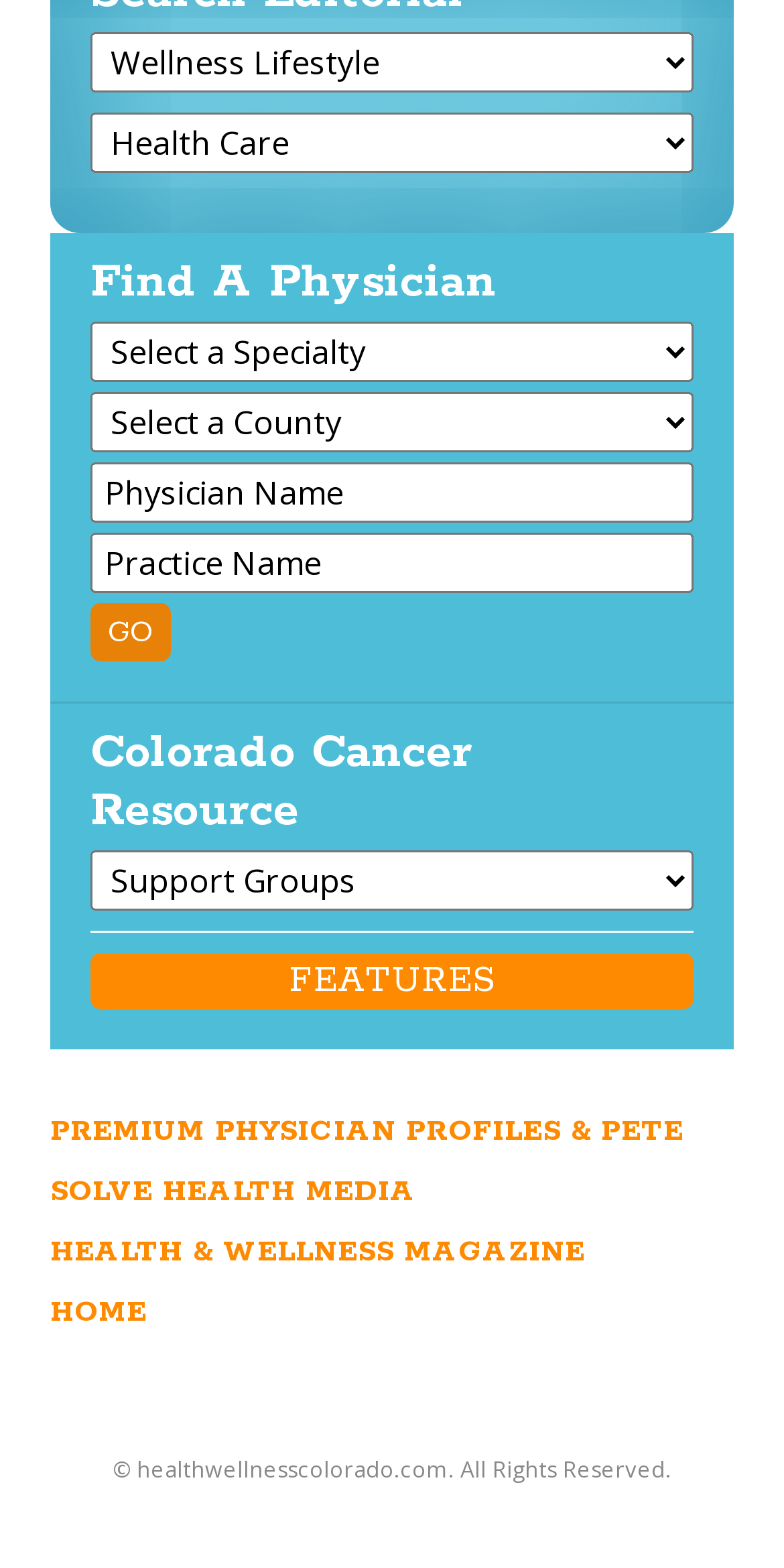Please answer the following question using a single word or phrase: 
What is the purpose of the 'Find A Physician' section?

Search physician